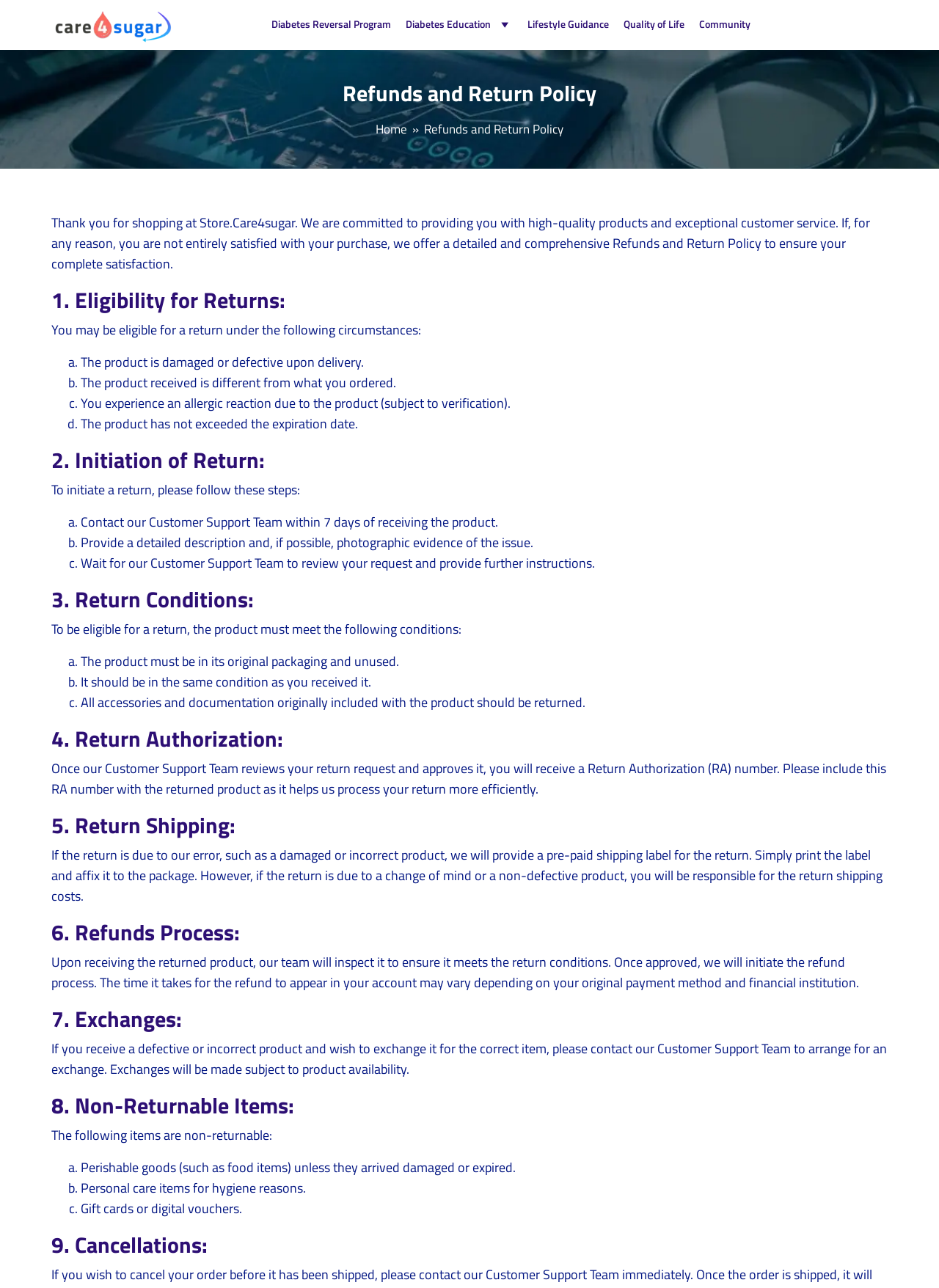Please provide the bounding box coordinates for the element that needs to be clicked to perform the following instruction: "Enter mobile number in the input field". The coordinates should be given as four float numbers between 0 and 1, i.e., [left, top, right, bottom].

[0.523, 0.341, 0.809, 0.368]